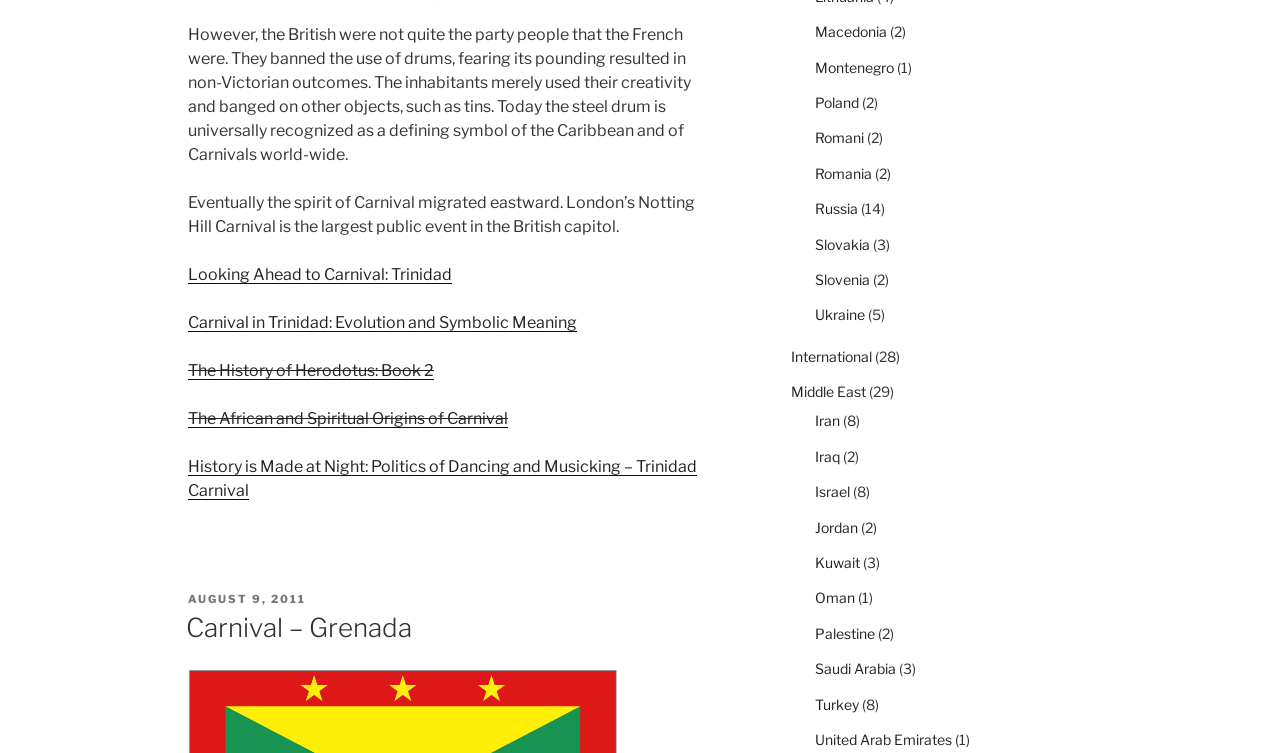Locate the bounding box coordinates of the area that needs to be clicked to fulfill the following instruction: "Read about Carnival in Trinidad". The coordinates should be in the format of four float numbers between 0 and 1, namely [left, top, right, bottom].

[0.147, 0.352, 0.353, 0.377]